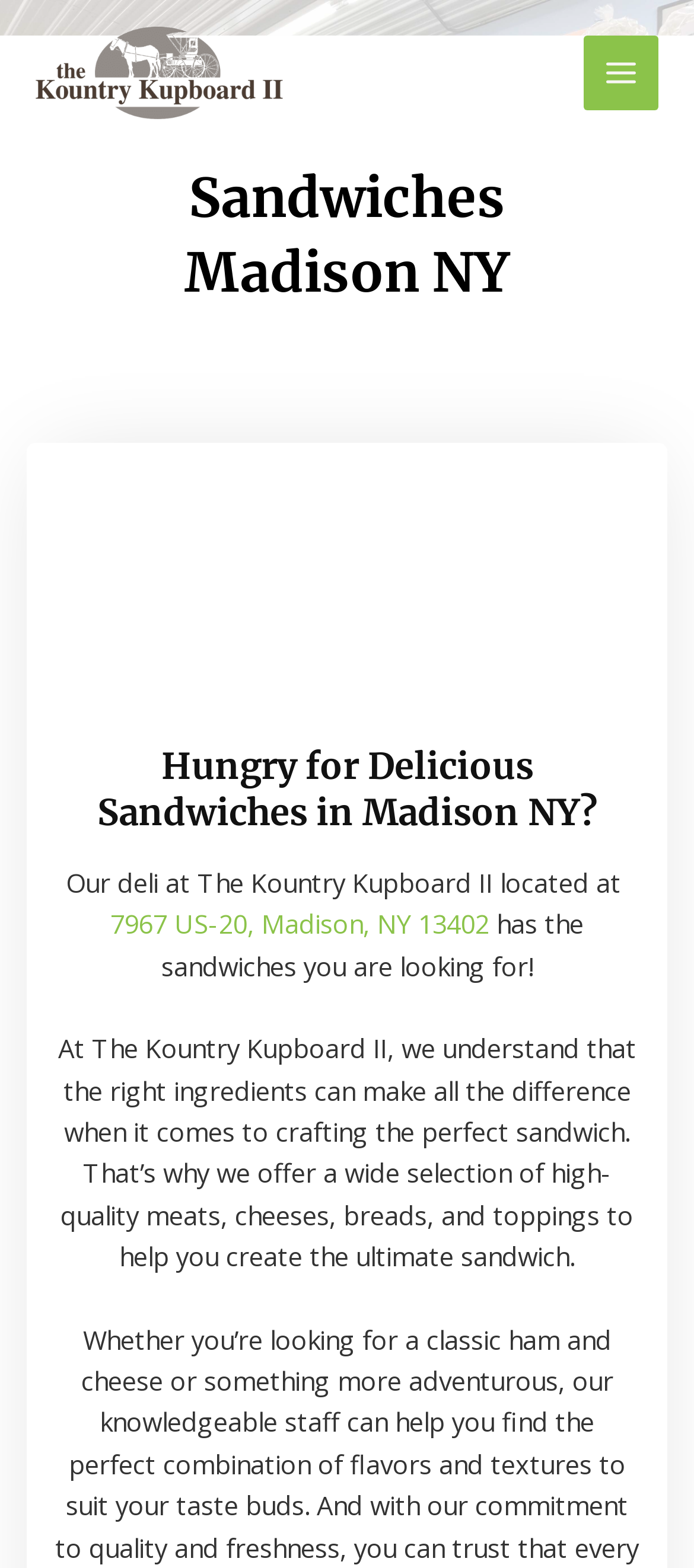What can the deli's staff help with?
From the screenshot, provide a brief answer in one word or phrase.

Finding the perfect combination of flavors and textures